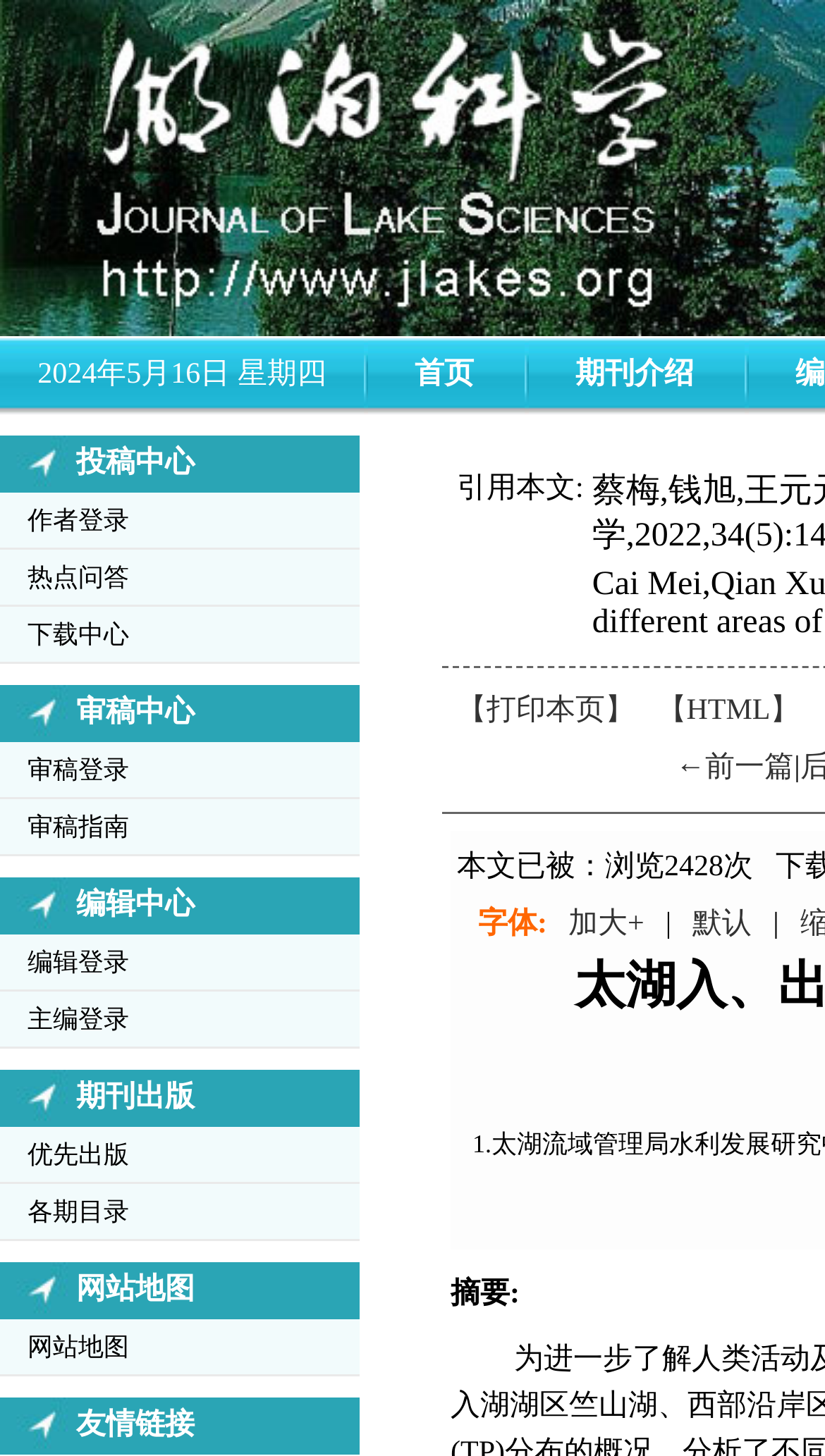Based on the element description: "各期目录", identify the bounding box coordinates for this UI element. The coordinates must be four float numbers between 0 and 1, listed as [left, top, right, bottom].

[0.033, 0.813, 0.4, 0.851]